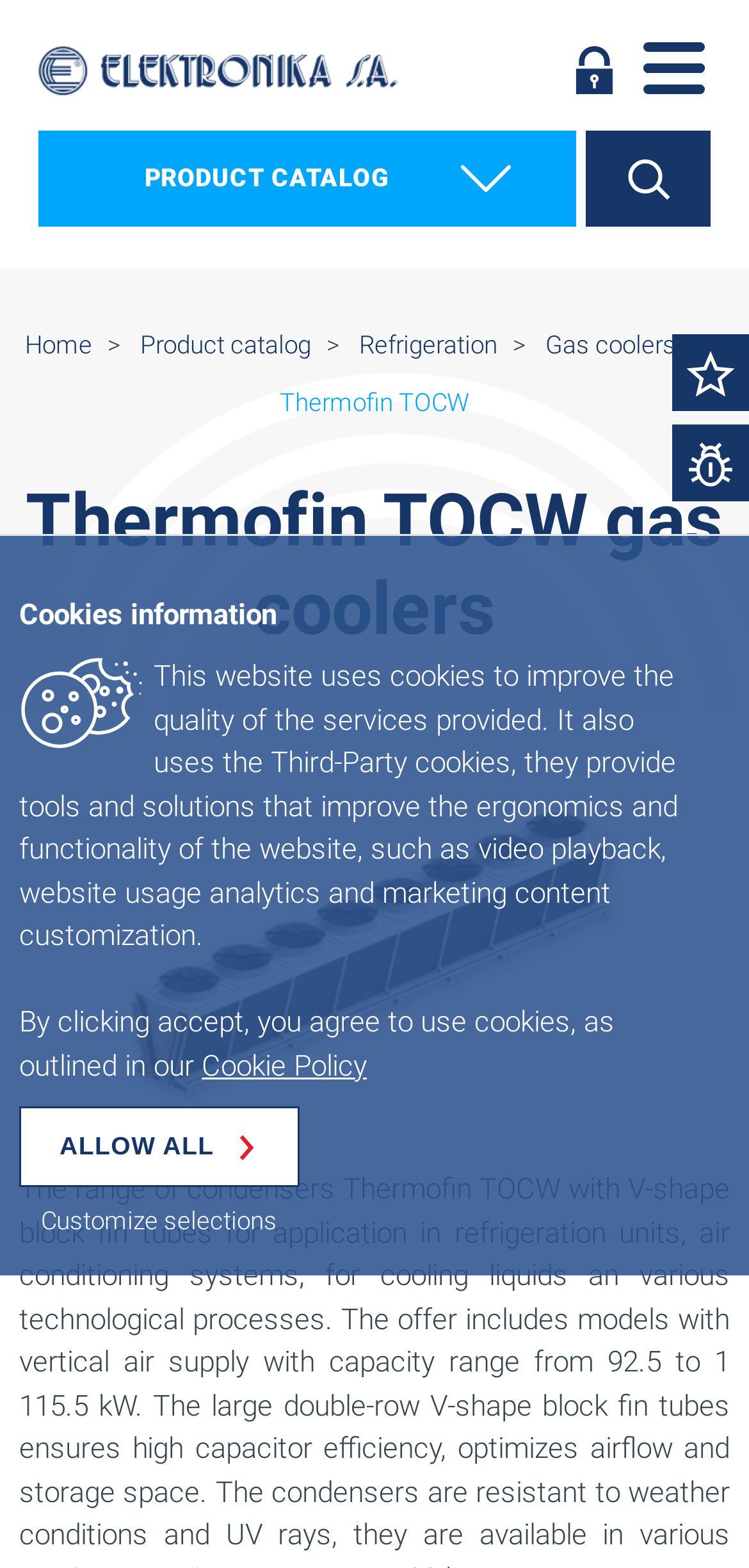Pinpoint the bounding box coordinates of the element that must be clicked to accomplish the following instruction: "customize selections". The coordinates should be in the format of four float numbers between 0 and 1, i.e., [left, top, right, bottom].

[0.055, 0.77, 0.37, 0.789]